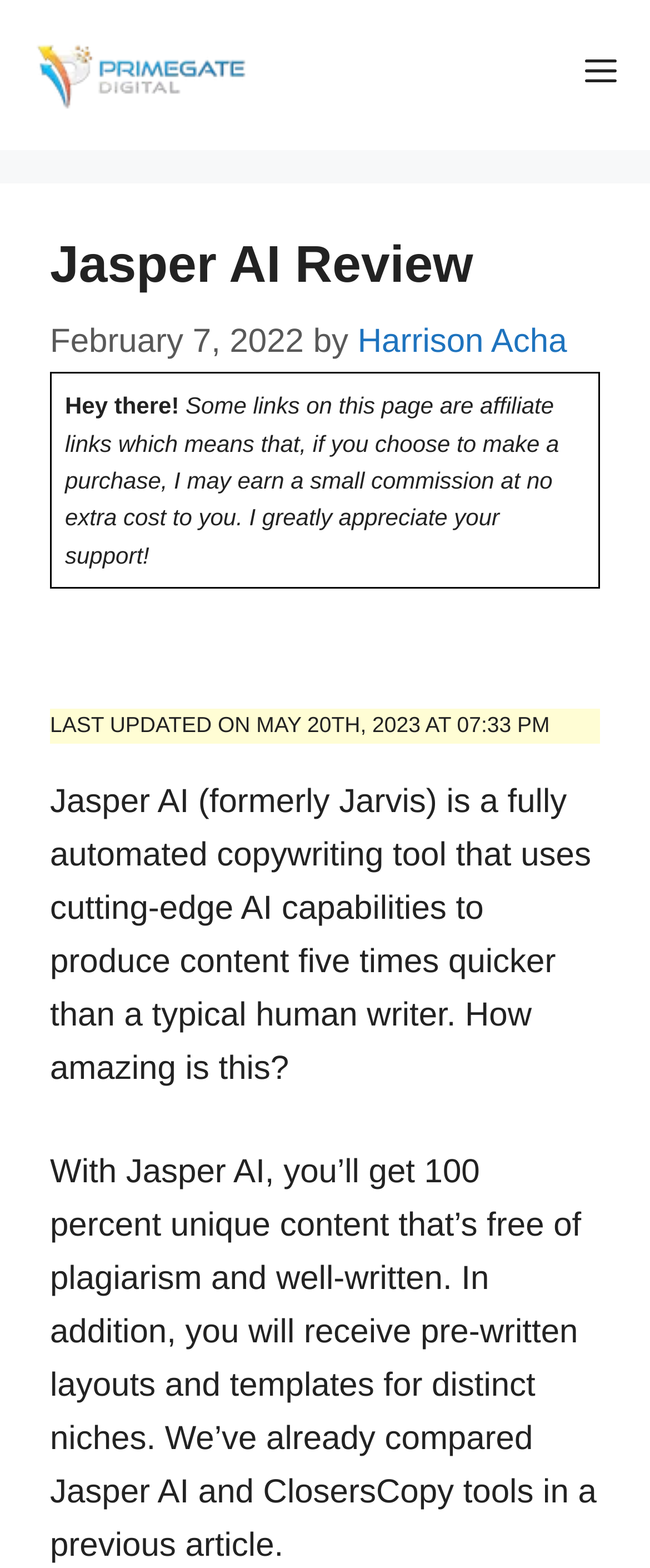Please identify and generate the text content of the webpage's main heading.

Jasper AI Review